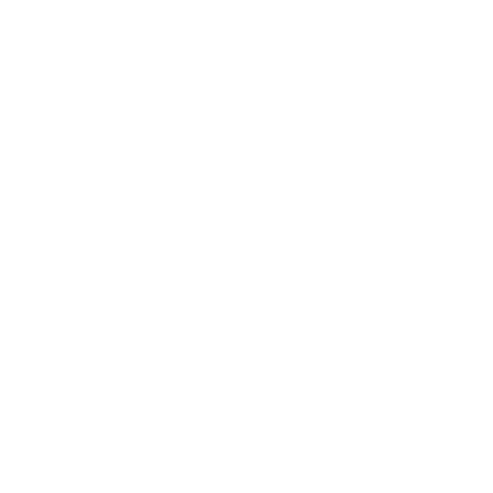Please give a concise answer to this question using a single word or phrase: 
How many baffles does the muzzle brake feature?

2